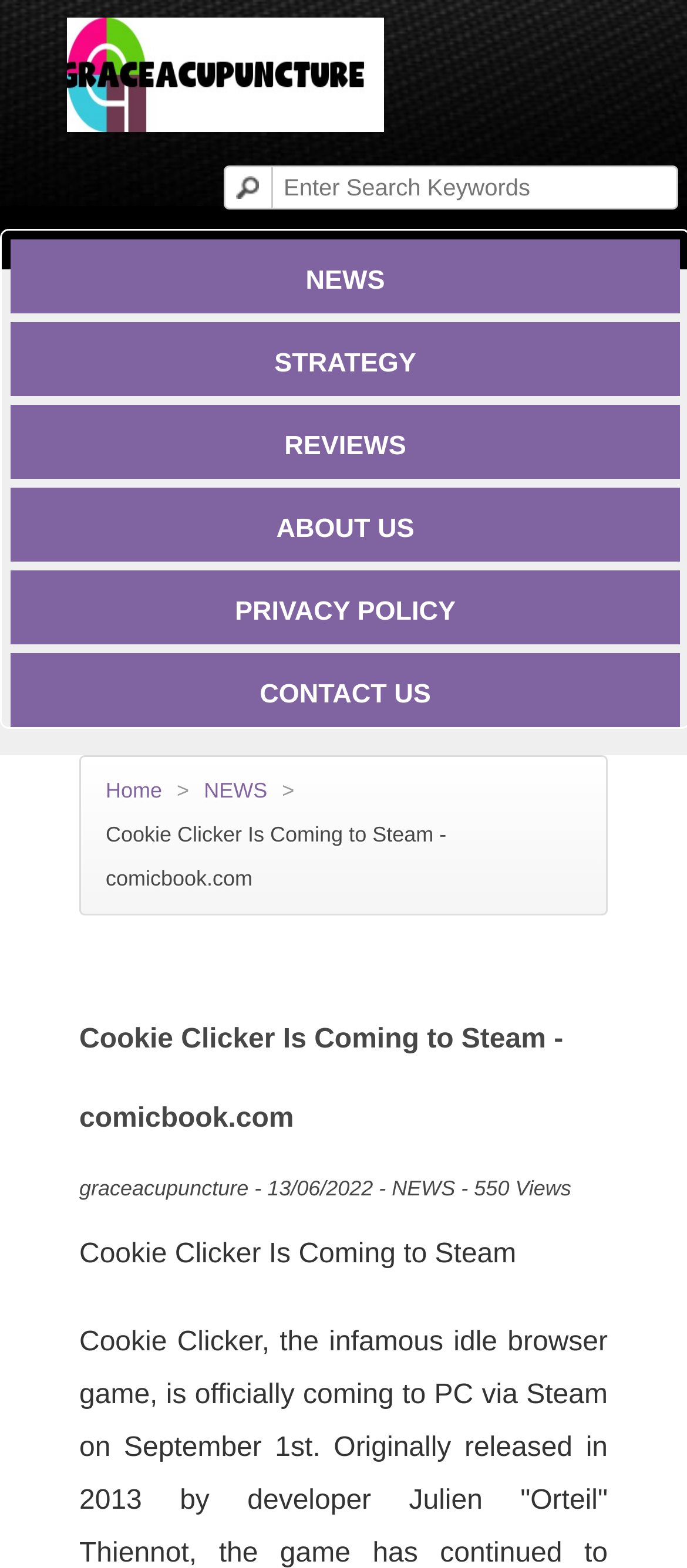Identify the bounding box coordinates of the region that should be clicked to execute the following instruction: "click on CONTACT US".

[0.028, 0.422, 0.977, 0.464]